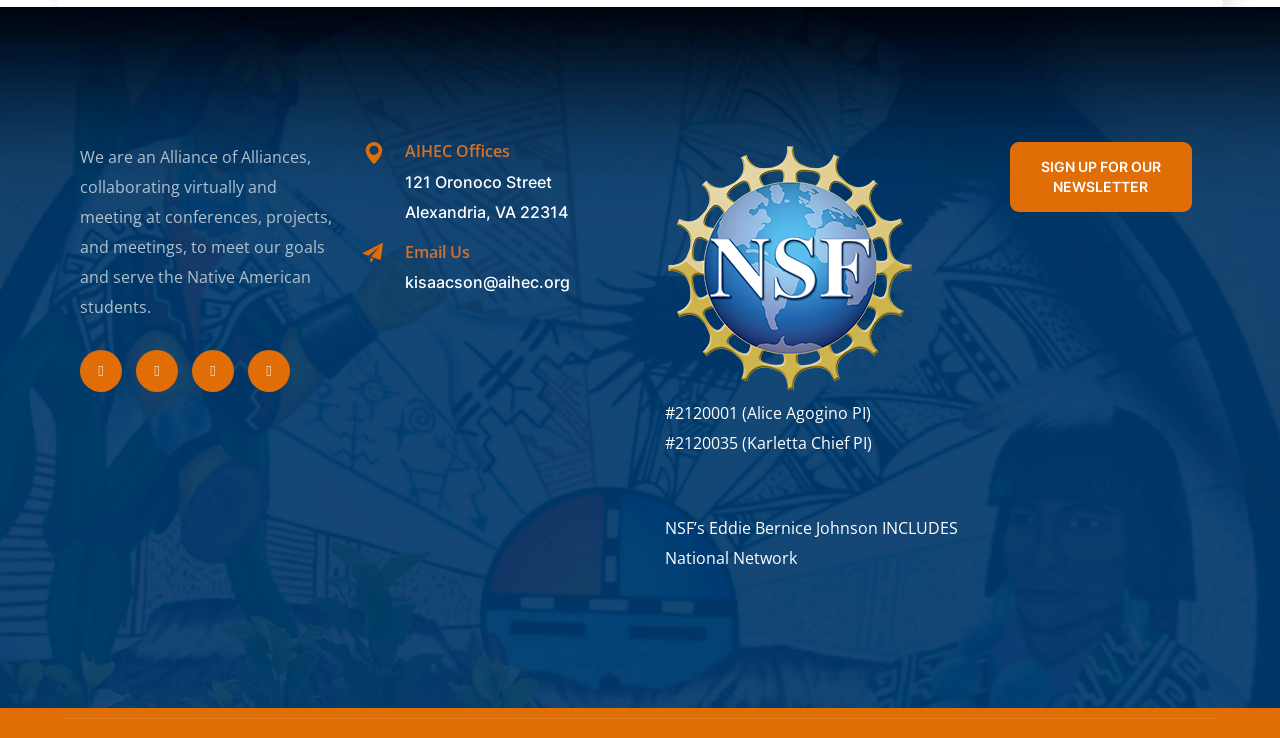Locate the UI element described as follows: "#2120001 (Alice Agogino PI)". Return the bounding box coordinates as four float numbers between 0 and 1 in the order [left, top, right, bottom].

[0.52, 0.545, 0.68, 0.575]